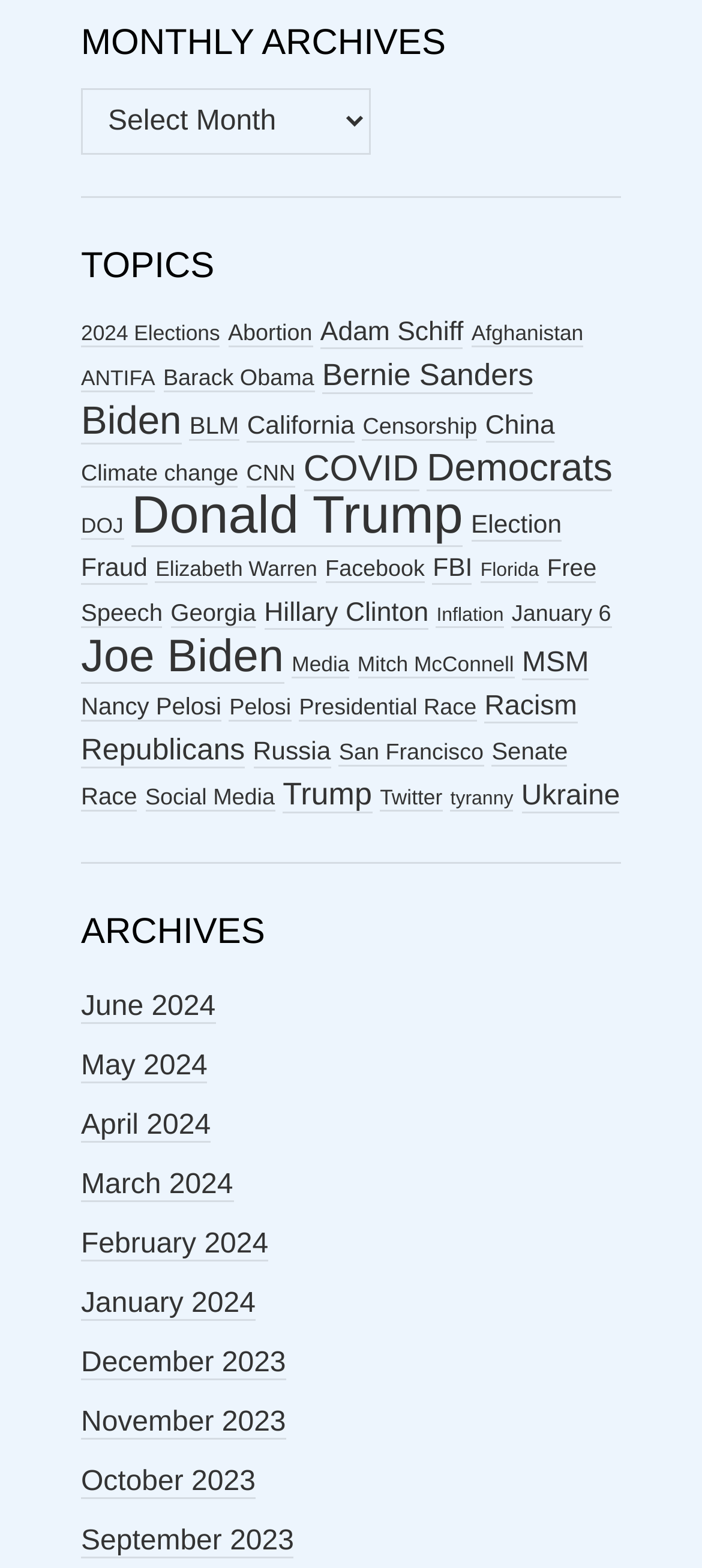Please provide the bounding box coordinates for the element that needs to be clicked to perform the instruction: "Explore topics related to Donald Trump". The coordinates must consist of four float numbers between 0 and 1, formatted as [left, top, right, bottom].

[0.187, 0.31, 0.659, 0.349]